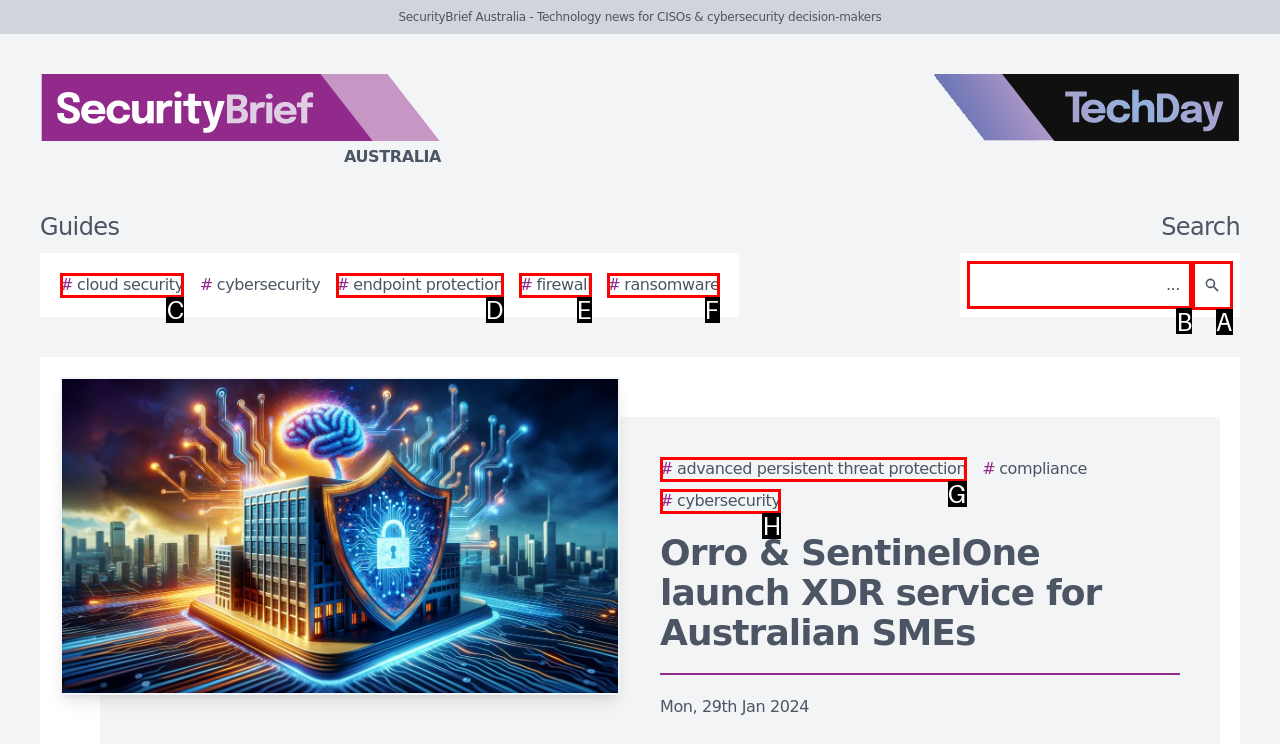Which HTML element should be clicked to fulfill the following task: Search for something?
Reply with the letter of the appropriate option from the choices given.

B